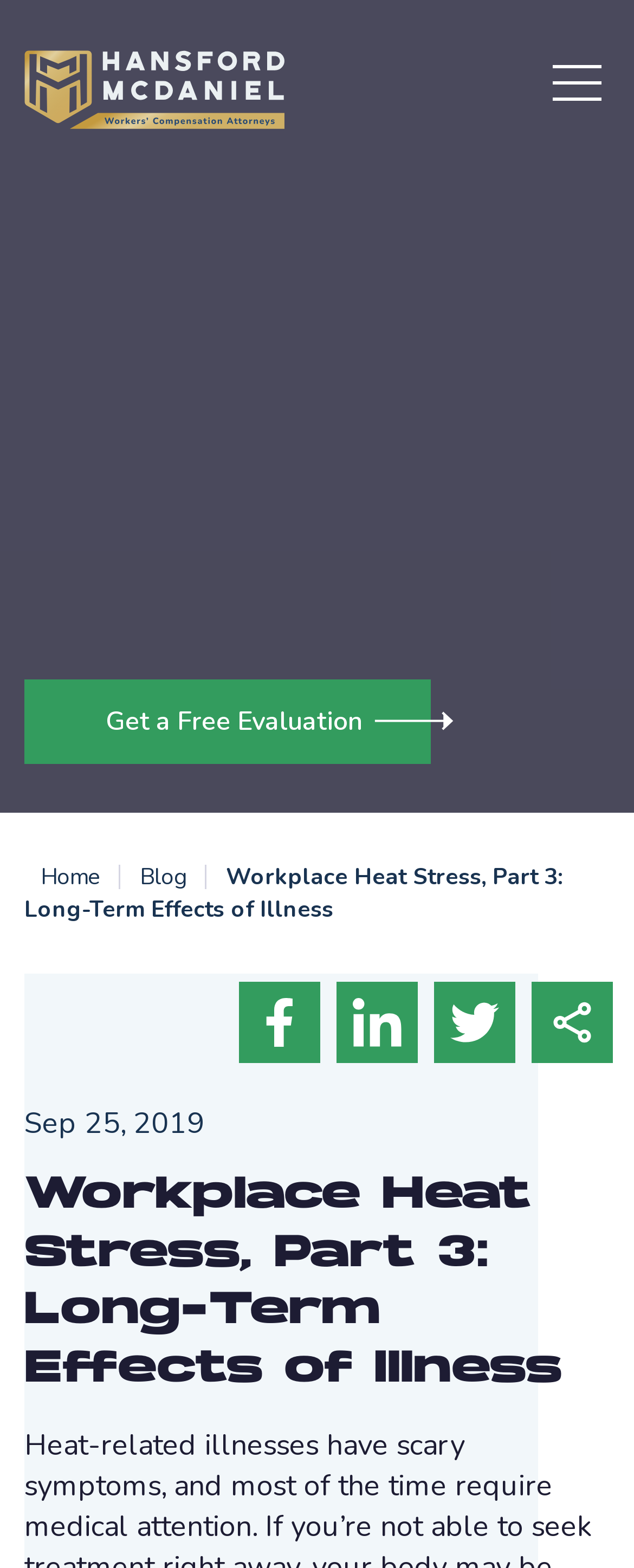What is the topic of the blog post?
Answer the question with a single word or phrase, referring to the image.

Workplace Heat Stress